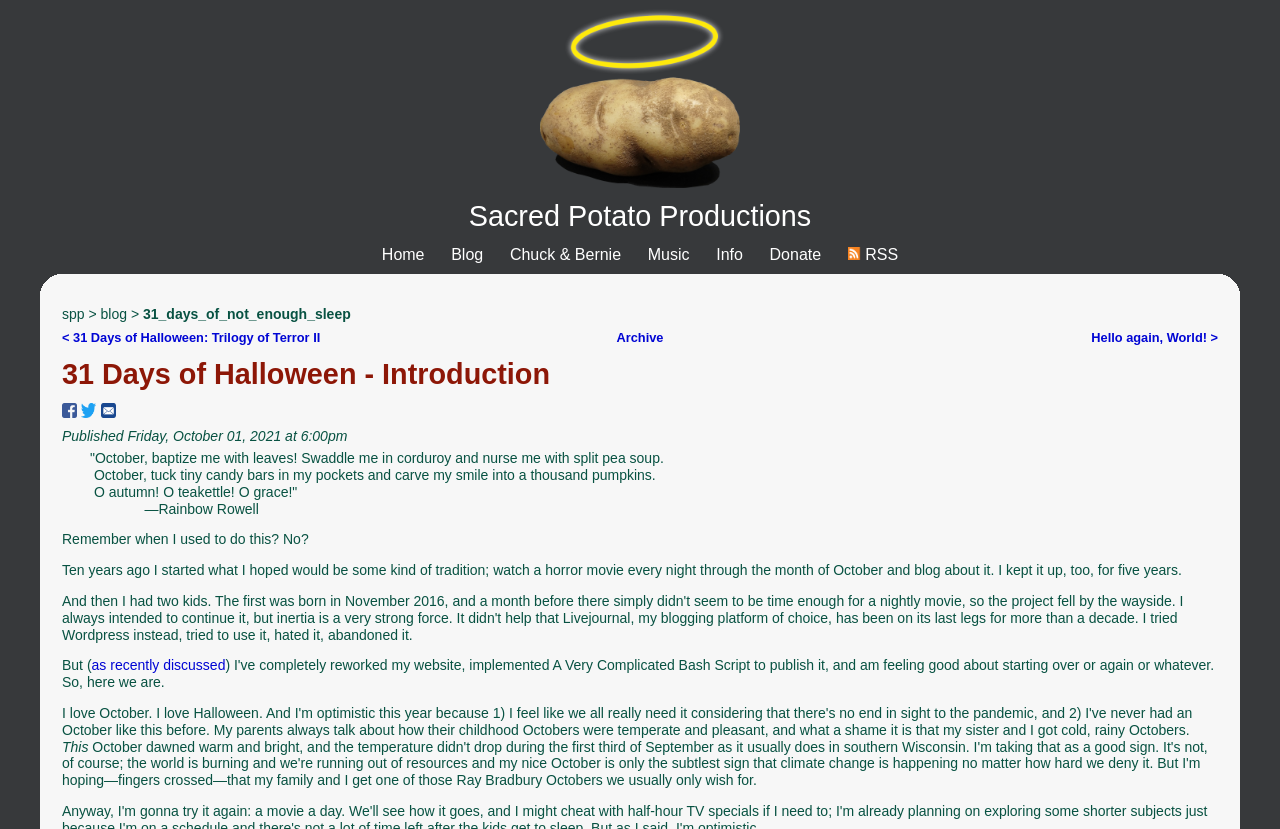Determine the bounding box coordinates for the area that needs to be clicked to fulfill this task: "Go to the 'Blog' page". The coordinates must be given as four float numbers between 0 and 1, i.e., [left, top, right, bottom].

[0.352, 0.296, 0.378, 0.318]